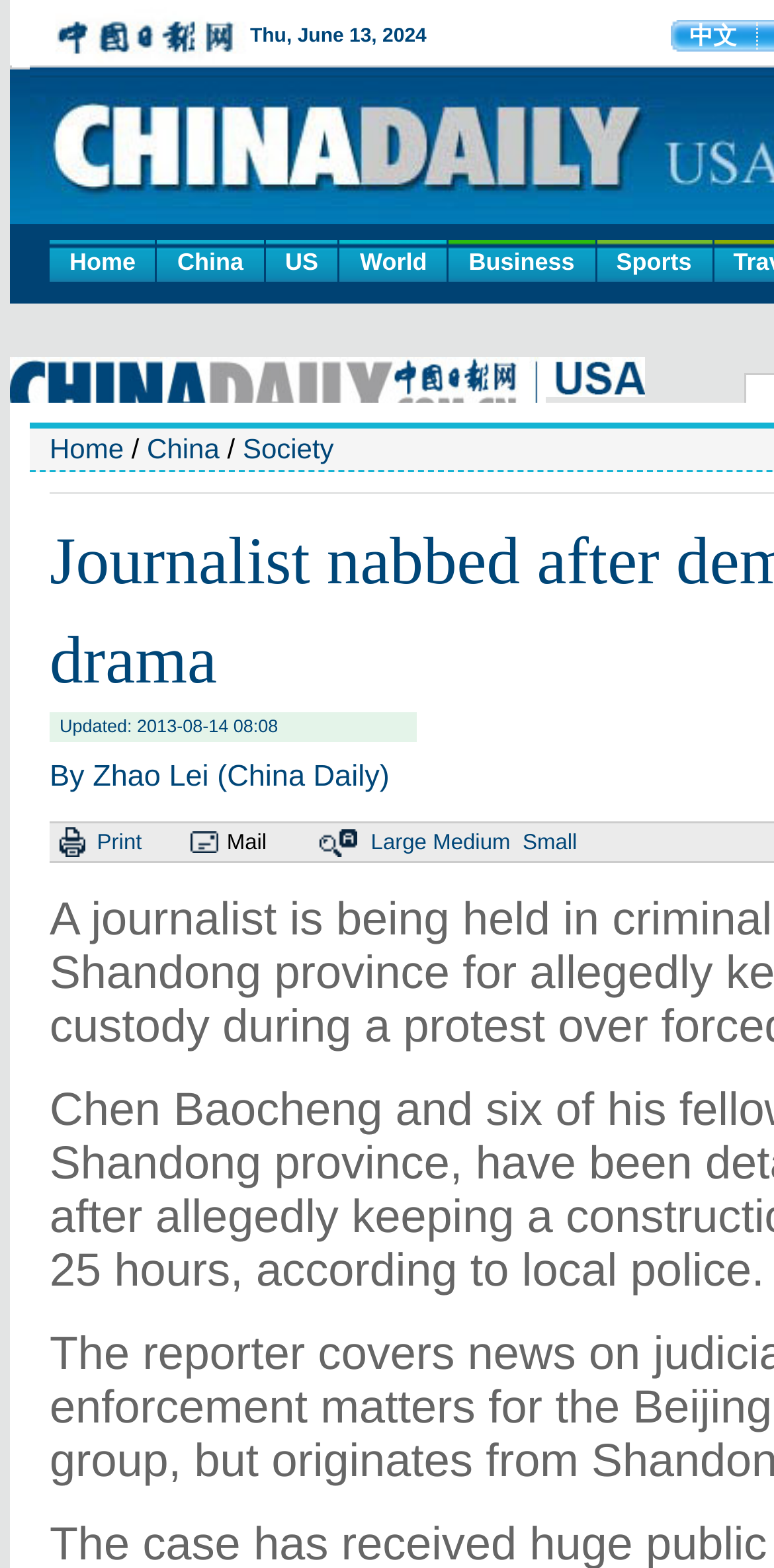What is the purpose of the 'Print' link?
From the screenshot, provide a brief answer in one word or phrase.

To print the article